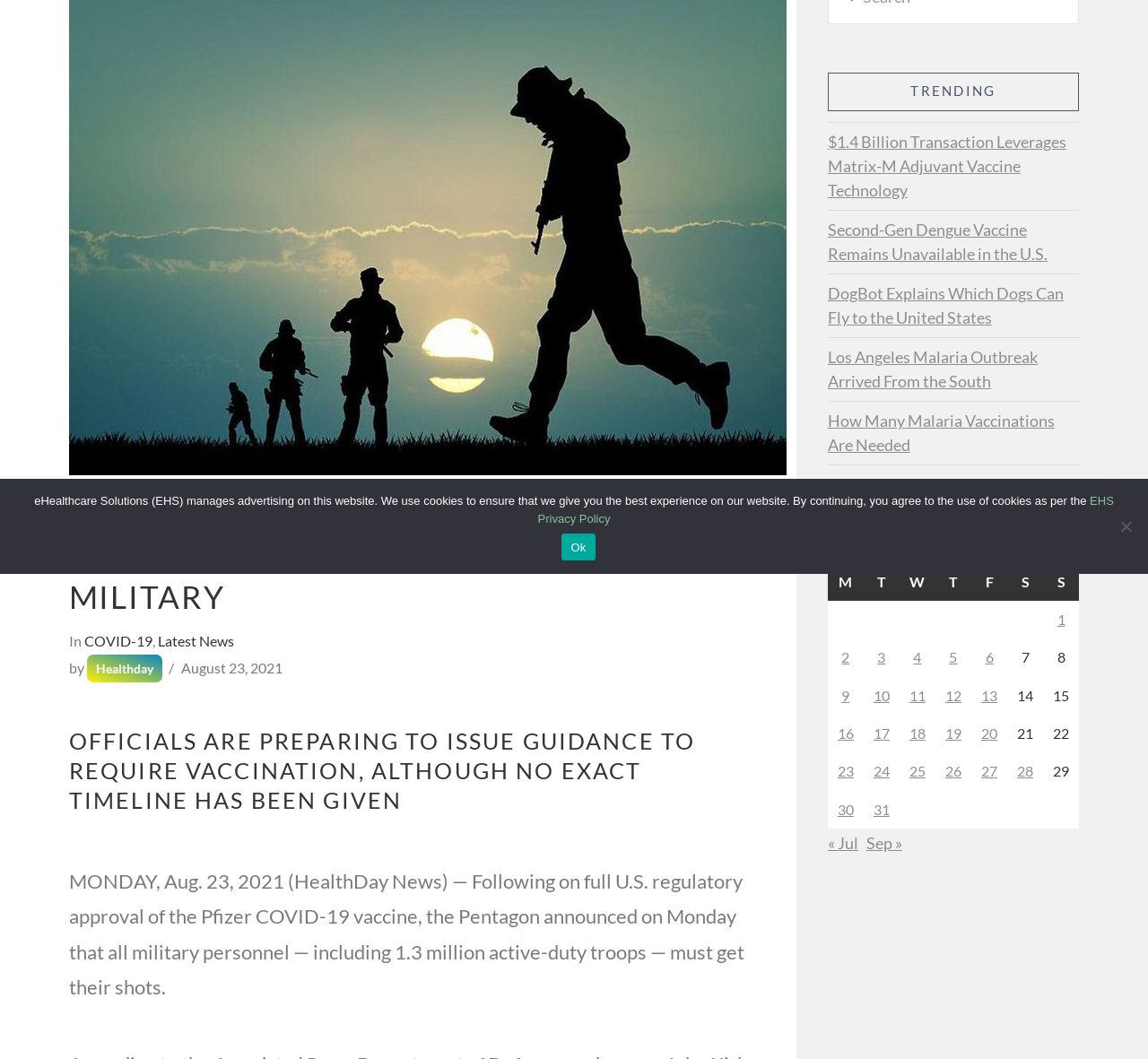Predict the bounding box of the UI element based on the description: "Ok". The coordinates should be four float numbers between 0 and 1, formatted as [left, top, right, bottom].

[0.489, 0.504, 0.518, 0.529]